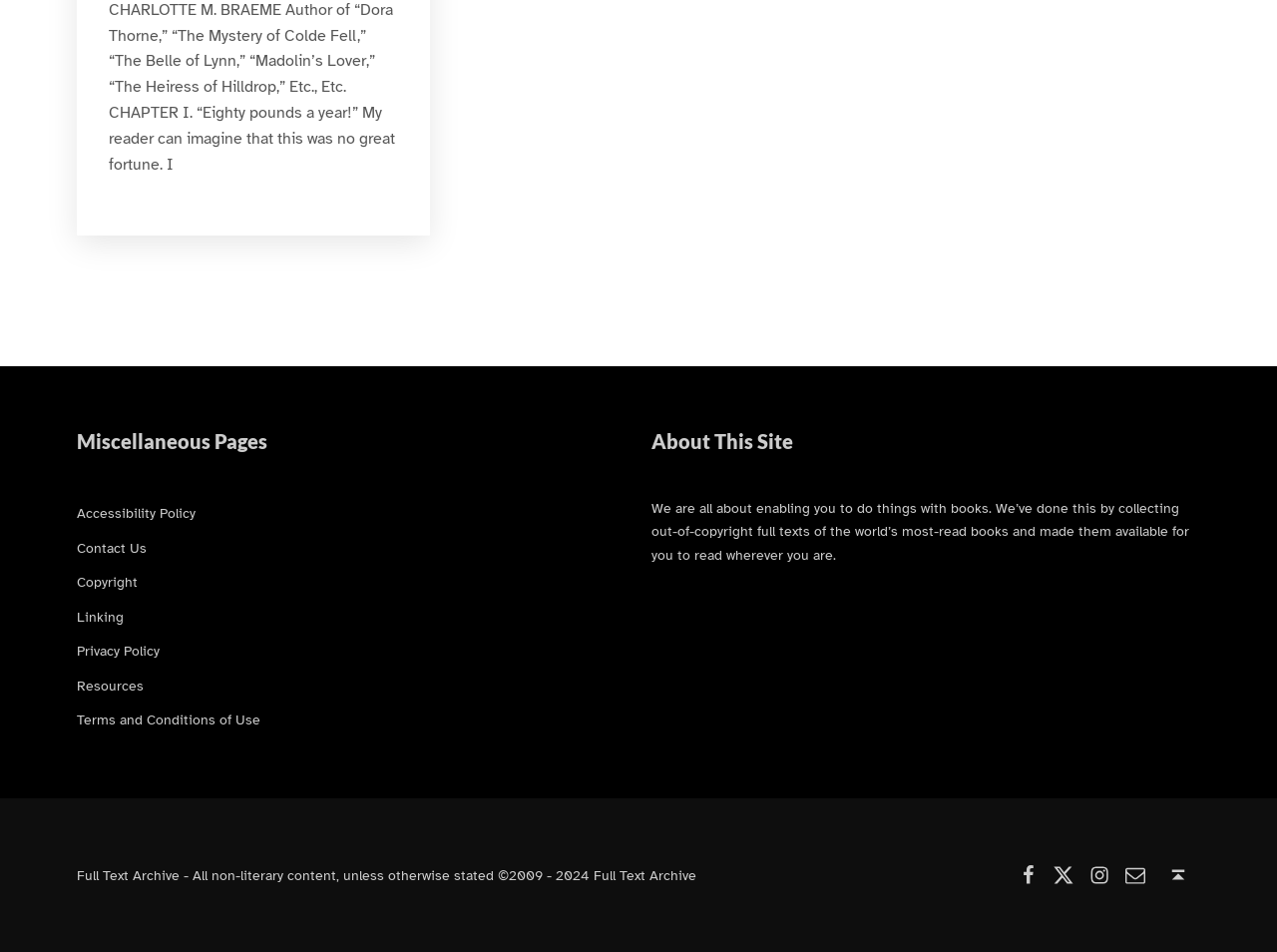Using the element description: "X (formerly Twitter)", determine the bounding box coordinates for the specified UI element. The coordinates should be four float numbers between 0 and 1, [left, top, right, bottom].

[0.822, 0.903, 0.844, 0.936]